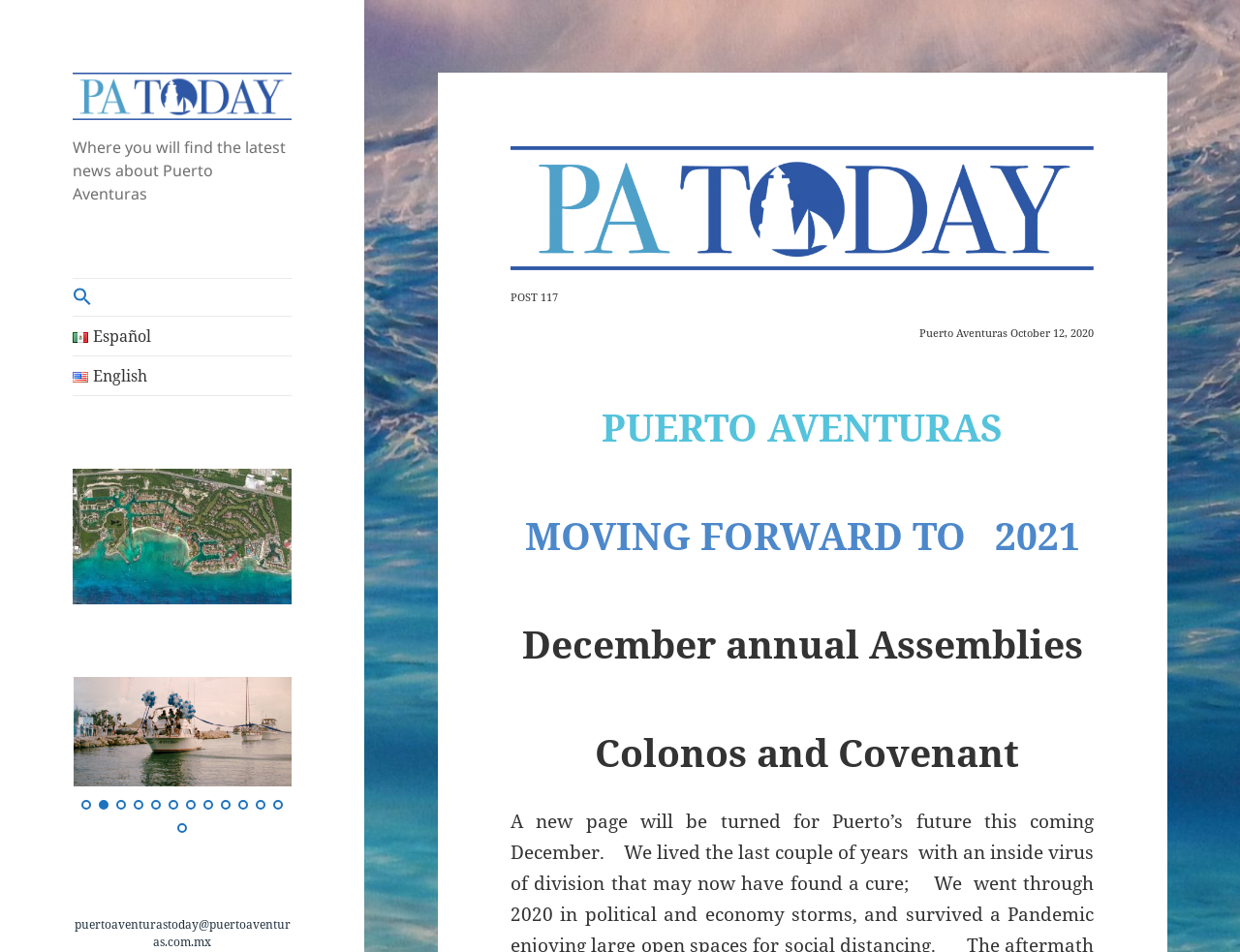Please provide a short answer using a single word or phrase for the question:
What is the email address on the webpage?

puertoaventurastoday@puertoaventuras.com.mx